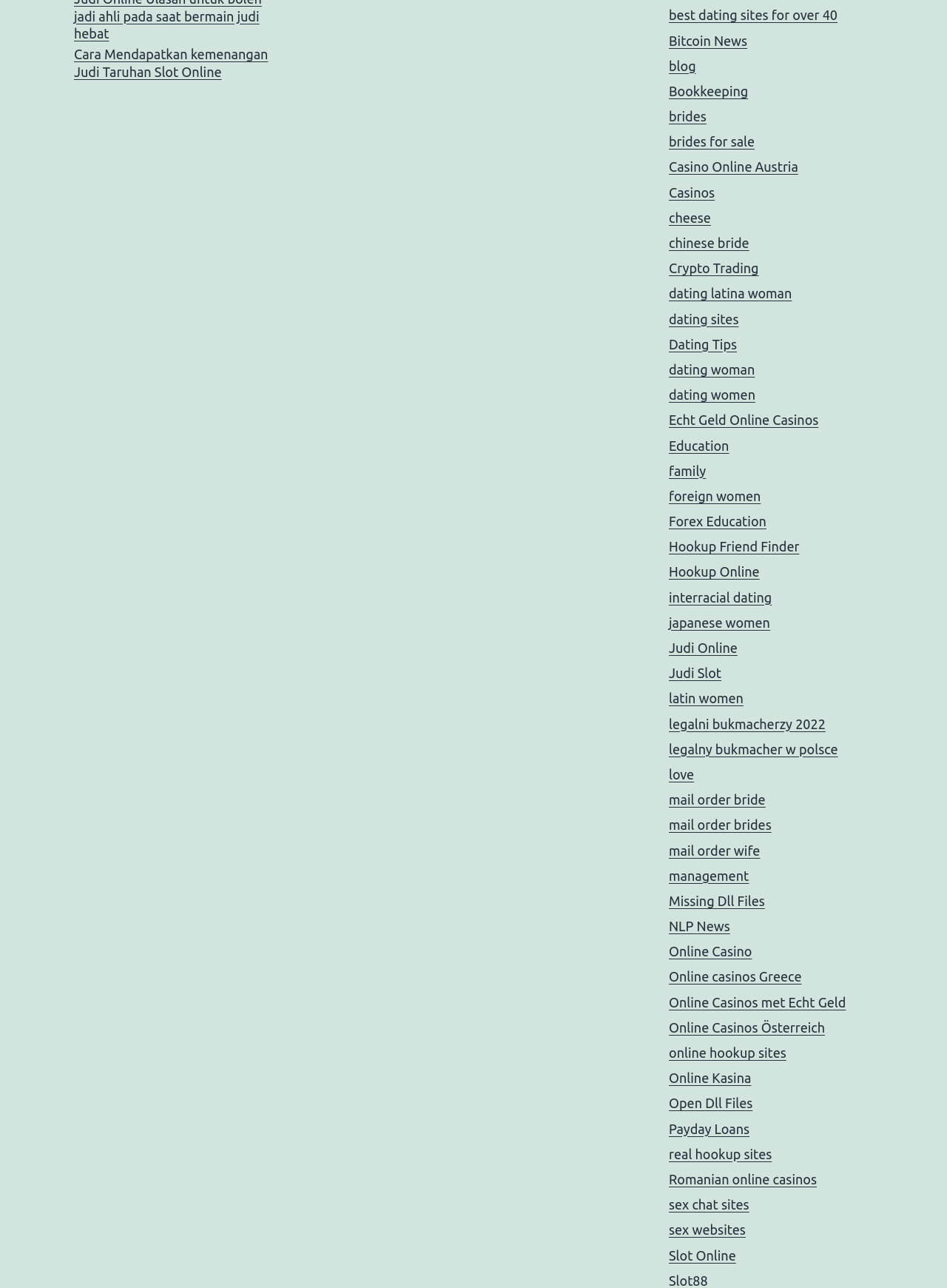Locate the bounding box coordinates of the clickable area to execute the instruction: "Click on the link to learn about Judi Taruhan Slot Online". Provide the coordinates as four float numbers between 0 and 1, represented as [left, top, right, bottom].

[0.078, 0.036, 0.294, 0.063]